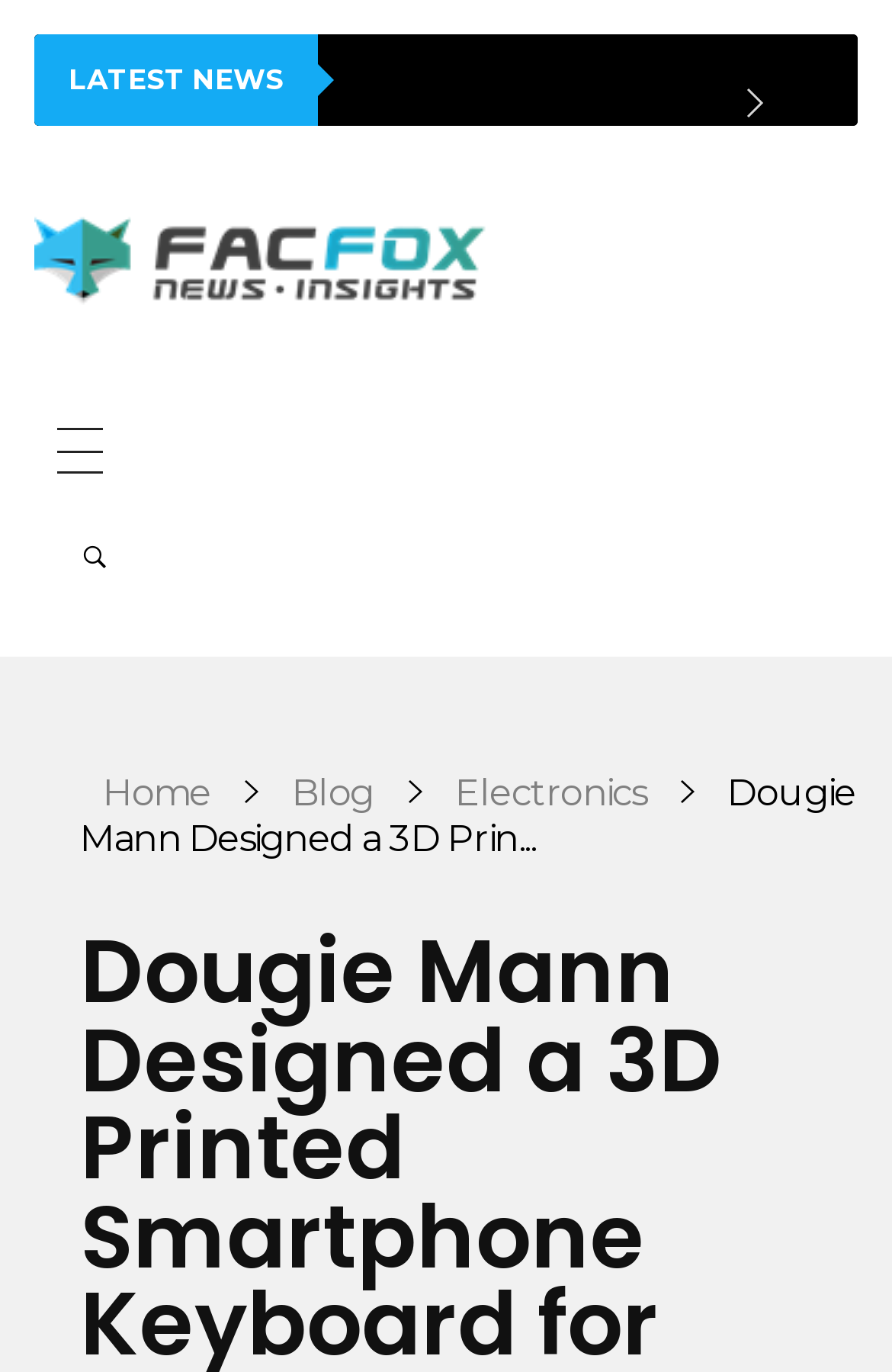Provide a brief response to the question using a single word or phrase: 
What is the topic of the article?

3D Printed Smartphone Keyboard